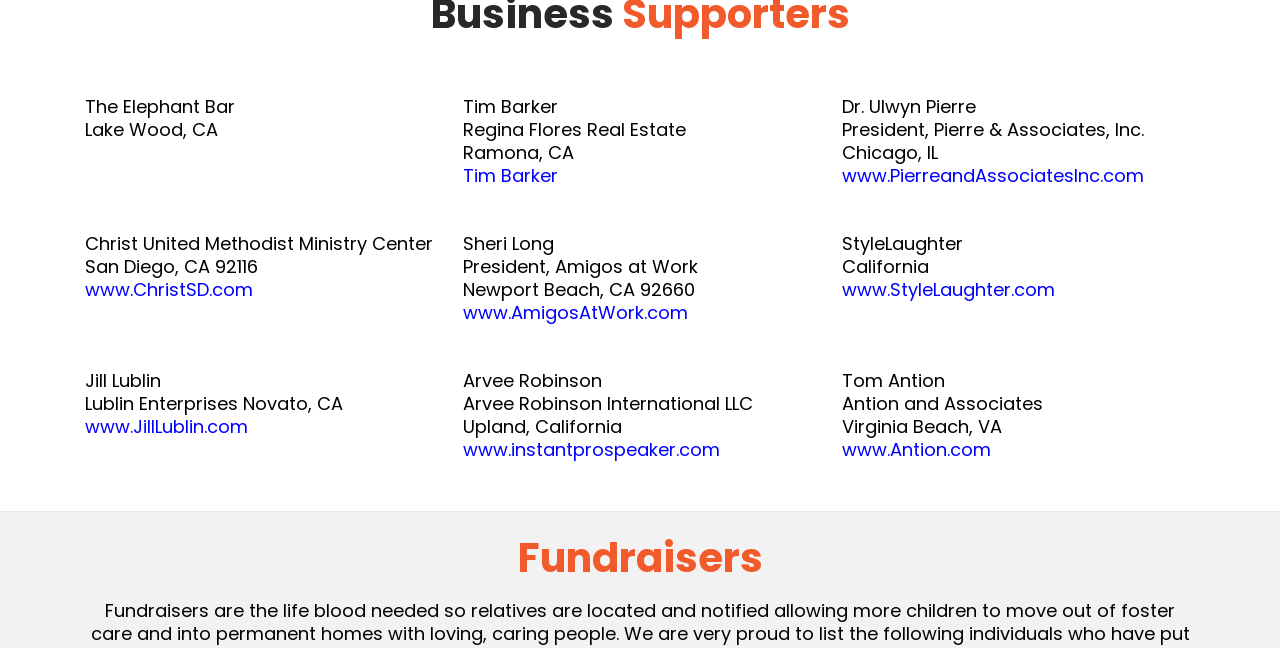Please indicate the bounding box coordinates for the clickable area to complete the following task: "visit Tim Barker's page". The coordinates should be specified as four float numbers between 0 and 1, i.e., [left, top, right, bottom].

[0.362, 0.252, 0.436, 0.291]